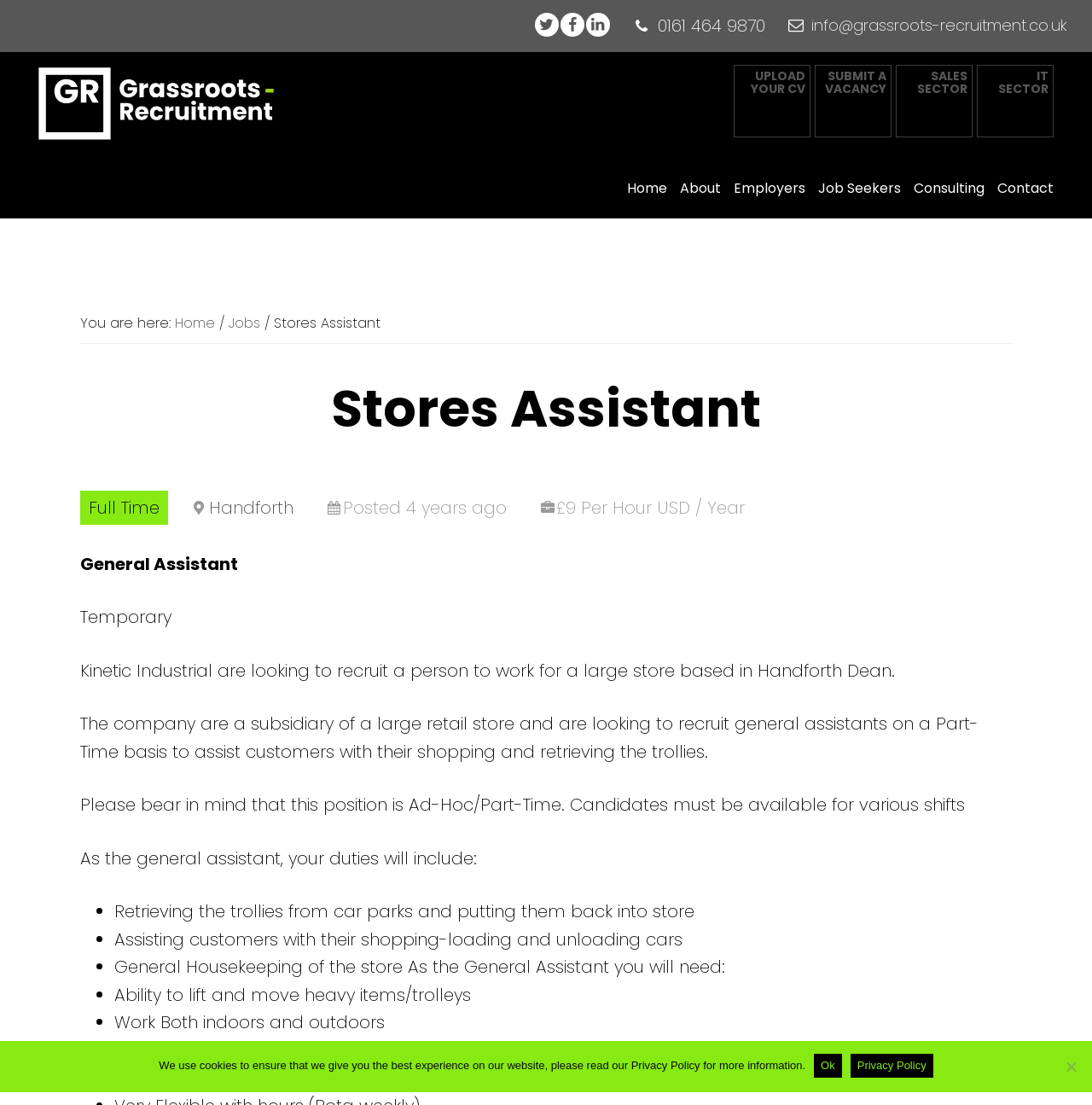What is one of the duties of the general assistant?
Use the information from the screenshot to give a comprehensive response to the question.

I found one of the duties of the general assistant by reading the job description, which lists the duties of the job. One of the duties mentioned is 'Retrieving the trollies from car parks and putting them back into store'. This information is located in the section that lists the duties of the job.